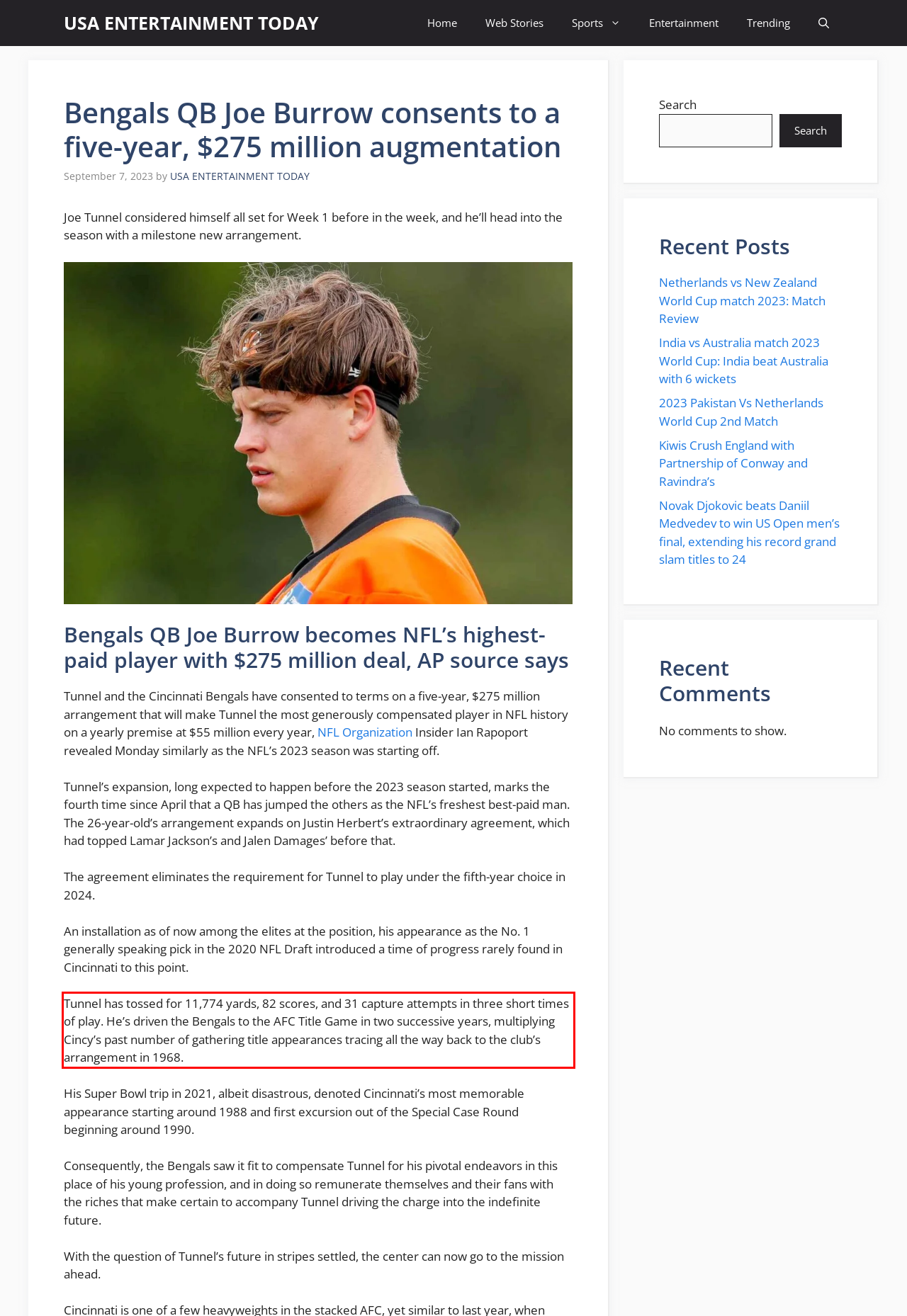Please look at the screenshot provided and find the red bounding box. Extract the text content contained within this bounding box.

Tunnel has tossed for 11,774 yards, 82 scores, and 31 capture attempts in three short times of play. He’s driven the Bengals to the AFC Title Game in two successive years, multiplying Cincy’s past number of gathering title appearances tracing all the way back to the club’s arrangement in 1968.